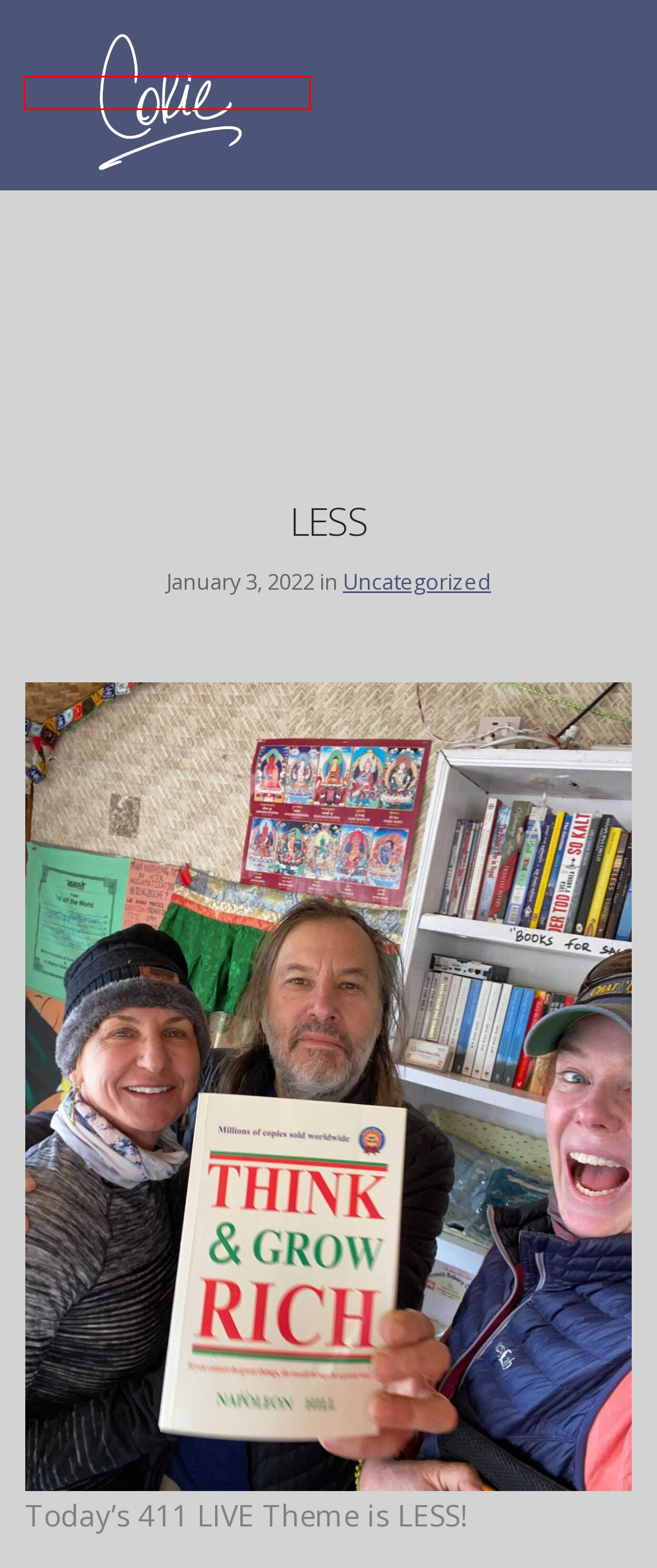You are given a screenshot of a webpage with a red rectangle bounding box. Choose the best webpage description that matches the new webpage after clicking the element in the bounding box. Here are the candidates:
A. Planning Archives - Cokie Cox
B. Work Life Balance Archives - Cokie Cox
C. I’m officially a “hater” UT OH - Cokie Cox
D. Uncategorized Archives - Cokie Cox
E. Cokie Berenyi, Author at Cokie Cox
F. Perfect Day Archives - Cokie Cox
G. Home - Cokie Cox
H. Survival 101! - Cokie Cox

G